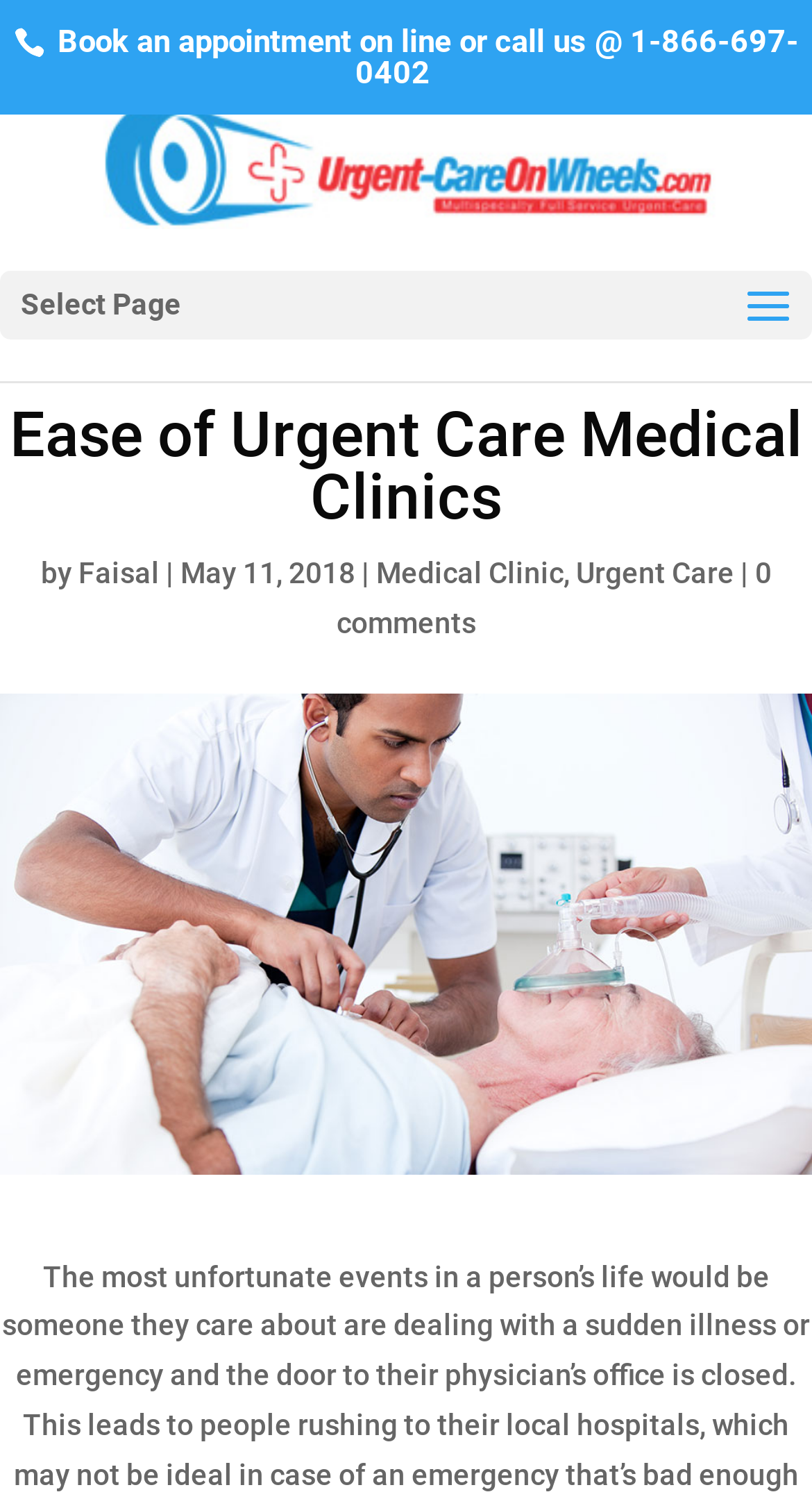Identify the bounding box of the HTML element described as: "Urgent Care".

[0.709, 0.369, 0.904, 0.391]